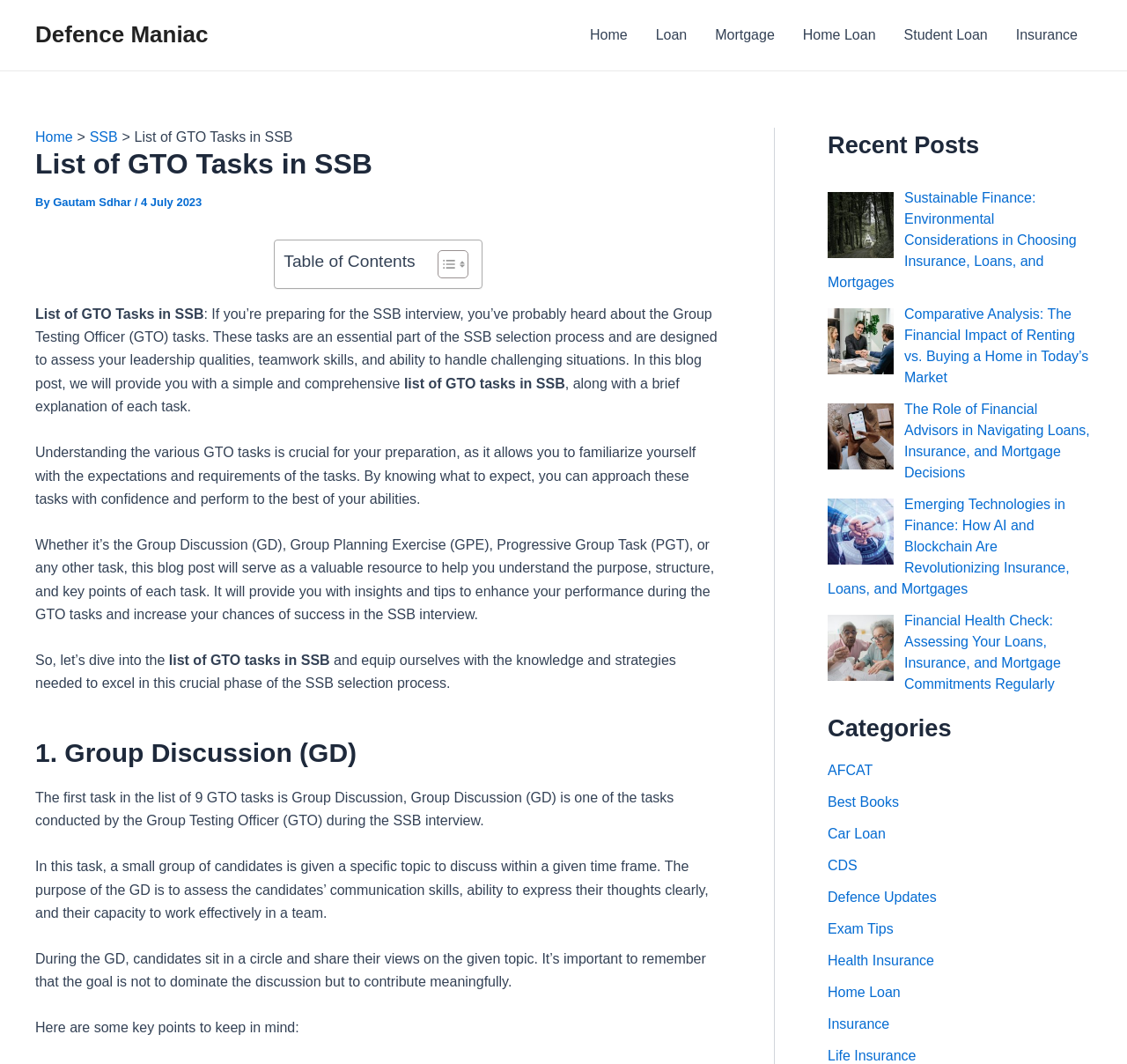How many categories are listed on this webpage?
Provide an in-depth and detailed answer to the question.

There are at least 13 categories listed on this webpage, which can be found in the 'Categories' section, including AFCAT, Best Books, Car Loan, and others.